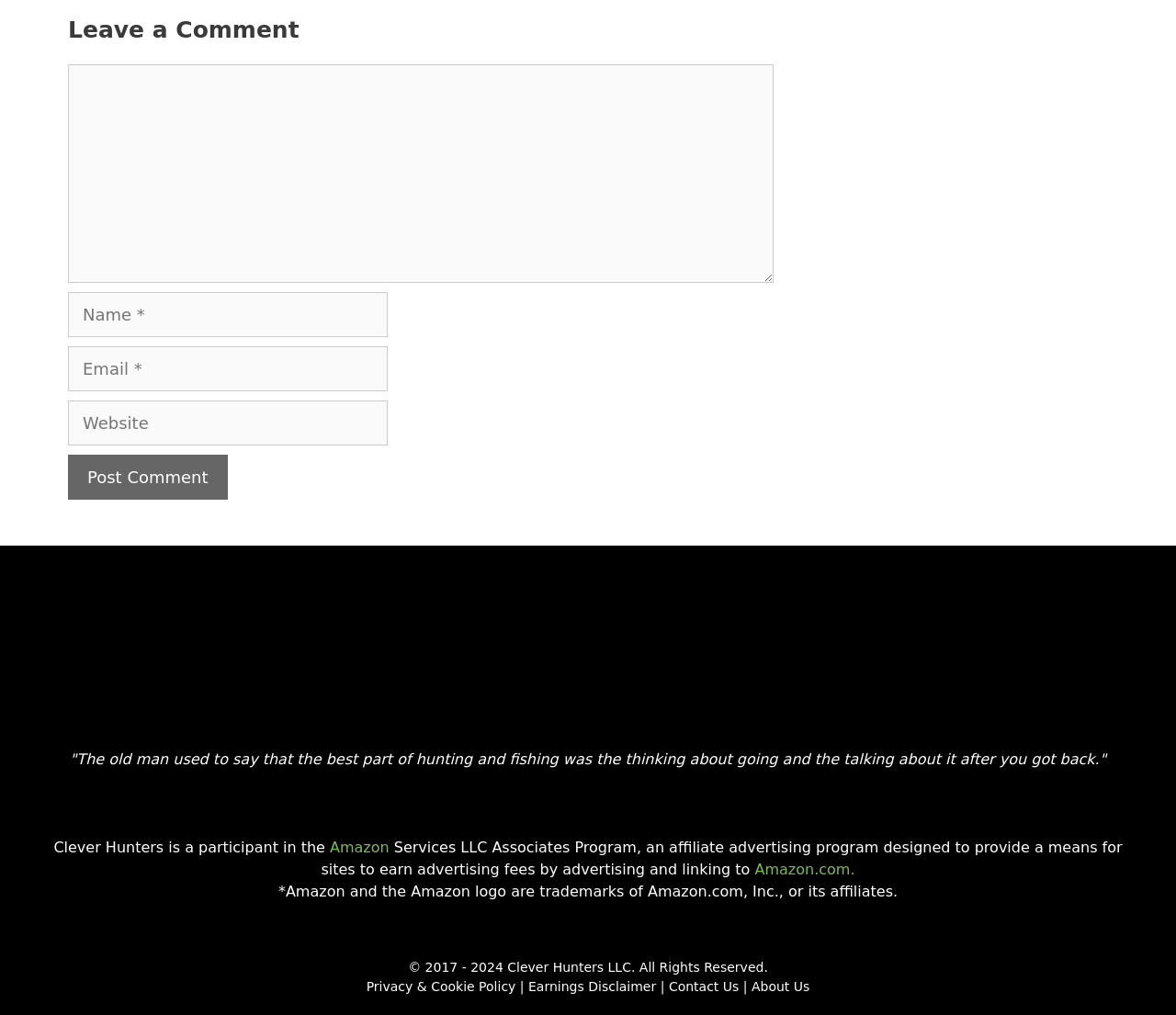Bounding box coordinates must be specified in the format (top-left x, top-left y, bottom-right x, bottom-right y). All values should be floating point numbers between 0 and 1. What are the bounding box coordinates of the UI element described as: parent_node: Comment name="url" placeholder="Website"

[0.058, 0.395, 0.33, 0.439]